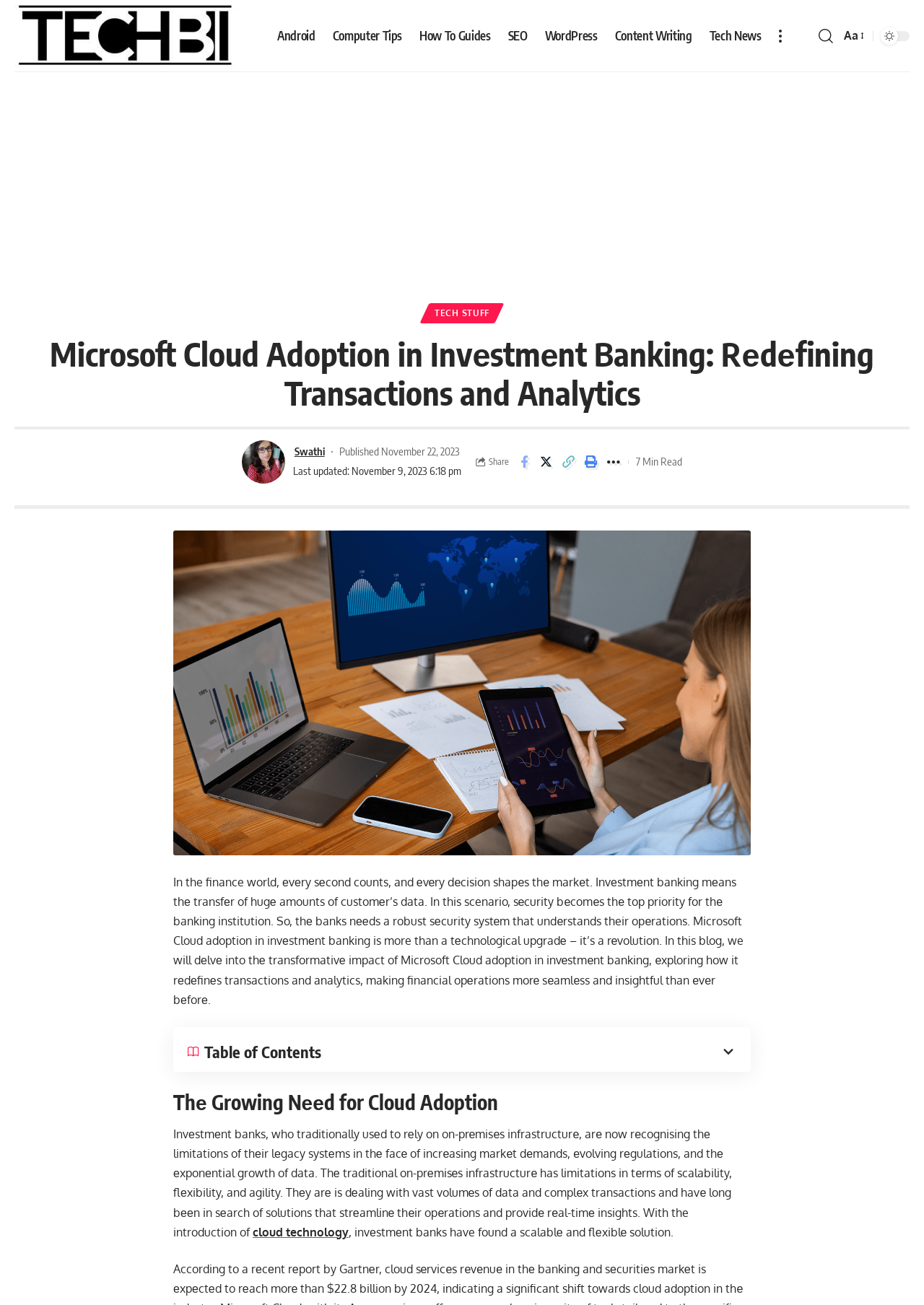Identify the bounding box coordinates of the element that should be clicked to fulfill this task: "Click on the 'back to top' link". The coordinates should be provided as four float numbers between 0 and 1, i.e., [left, top, right, bottom].

[0.953, 0.675, 0.984, 0.697]